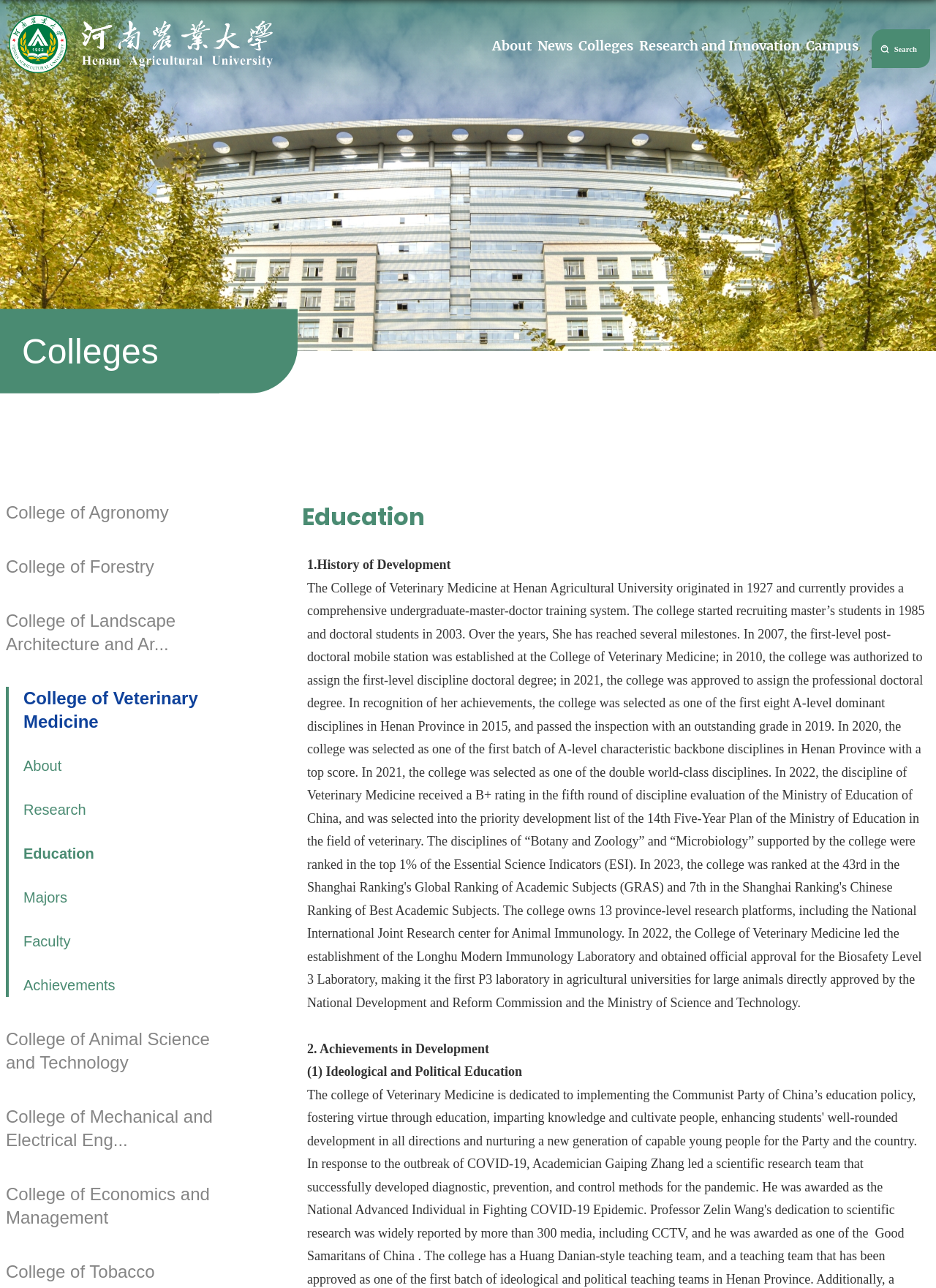Show the bounding box coordinates for the element that needs to be clicked to execute the following instruction: "view the College of Agronomy page". Provide the coordinates in the form of four float numbers between 0 and 1, i.e., [left, top, right, bottom].

[0.006, 0.389, 0.256, 0.407]